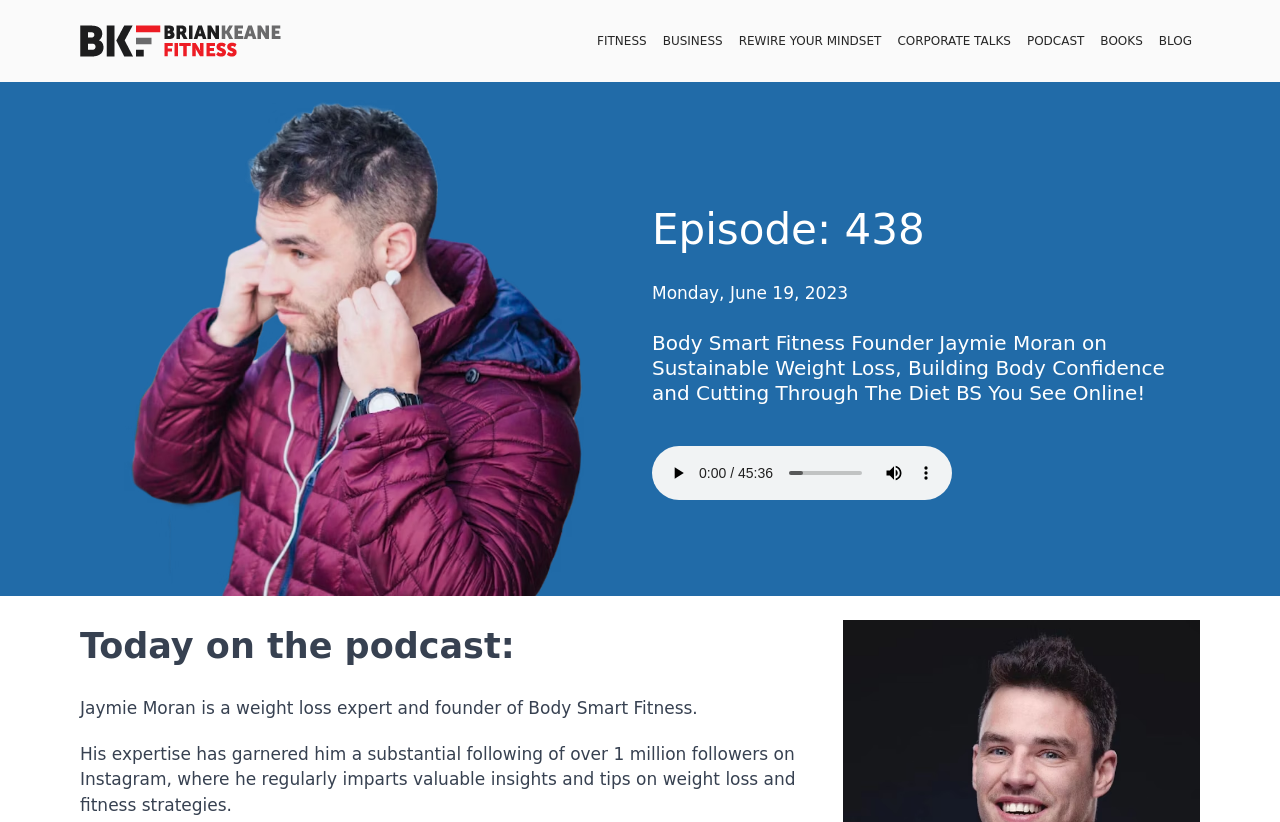What is the topic of the current podcast episode?
Provide an in-depth answer to the question, covering all aspects.

I found the answer by reading the heading 'Body Smart Fitness Founder Jaymie Moran on Sustainable Weight Loss, Building Body Confidence and Cutting Through The Diet BS You See Online!' which describes the topic of the current podcast episode.